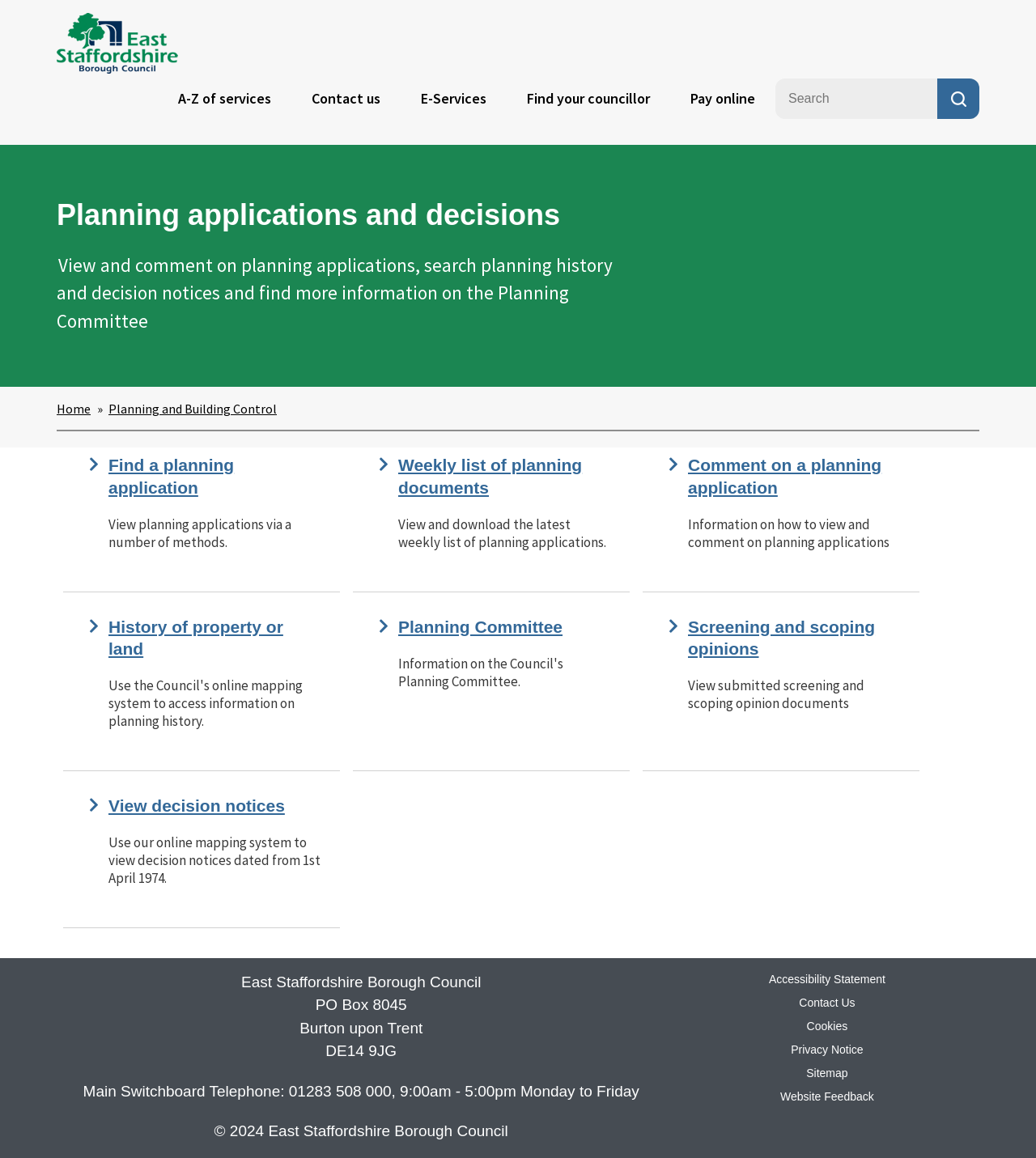Find the bounding box coordinates for the area you need to click to carry out the instruction: "Comment on a planning application". The coordinates should be four float numbers between 0 and 1, indicated as [left, top, right, bottom].

[0.664, 0.394, 0.851, 0.429]